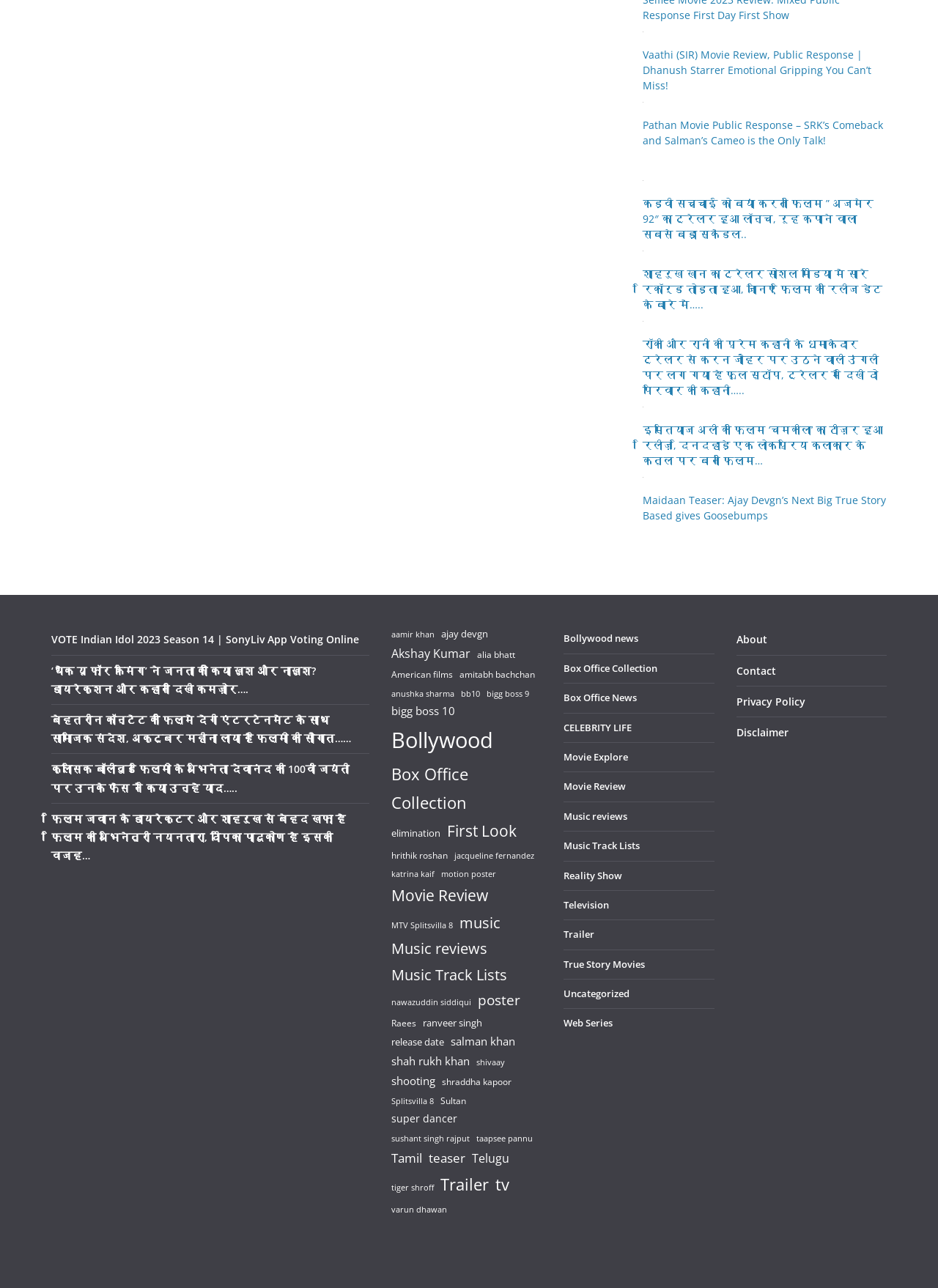Identify the bounding box coordinates for the element that needs to be clicked to fulfill this instruction: "Click on the link to read the review of Vaathi movie". Provide the coordinates in the format of four float numbers between 0 and 1: [left, top, right, bottom].

[0.685, 0.037, 0.929, 0.072]